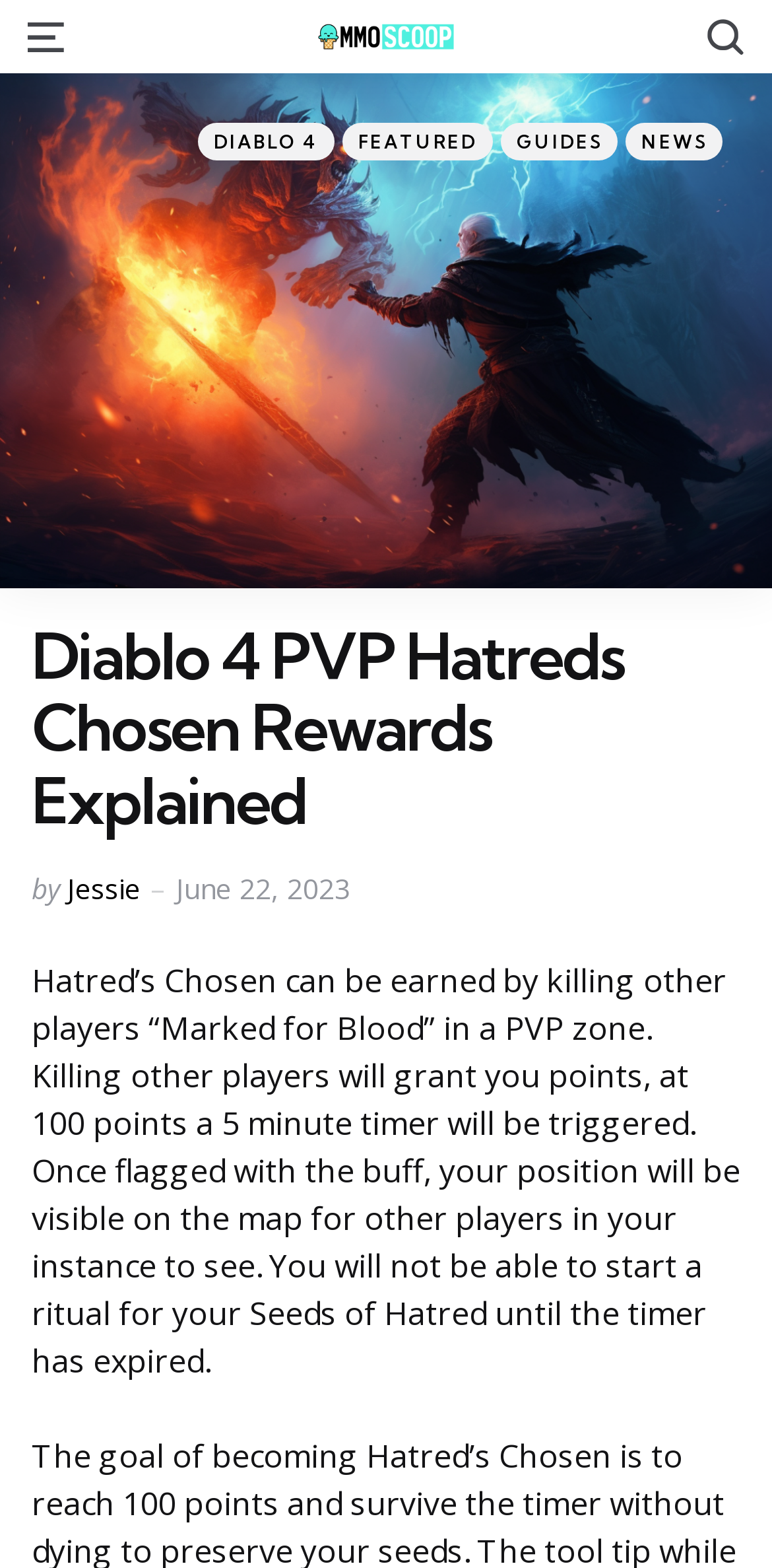Answer the following inquiry with a single word or phrase:
What happens when the timer expires?

You can start a ritual for Seeds of Hatred